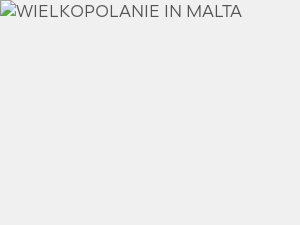What type of event is the folk group participating in?
Please elaborate on the answer to the question with detailed information.

The caption states that the performance is part of their participation in an international festival, where they showcased Polish folklore through traditional music and dance.